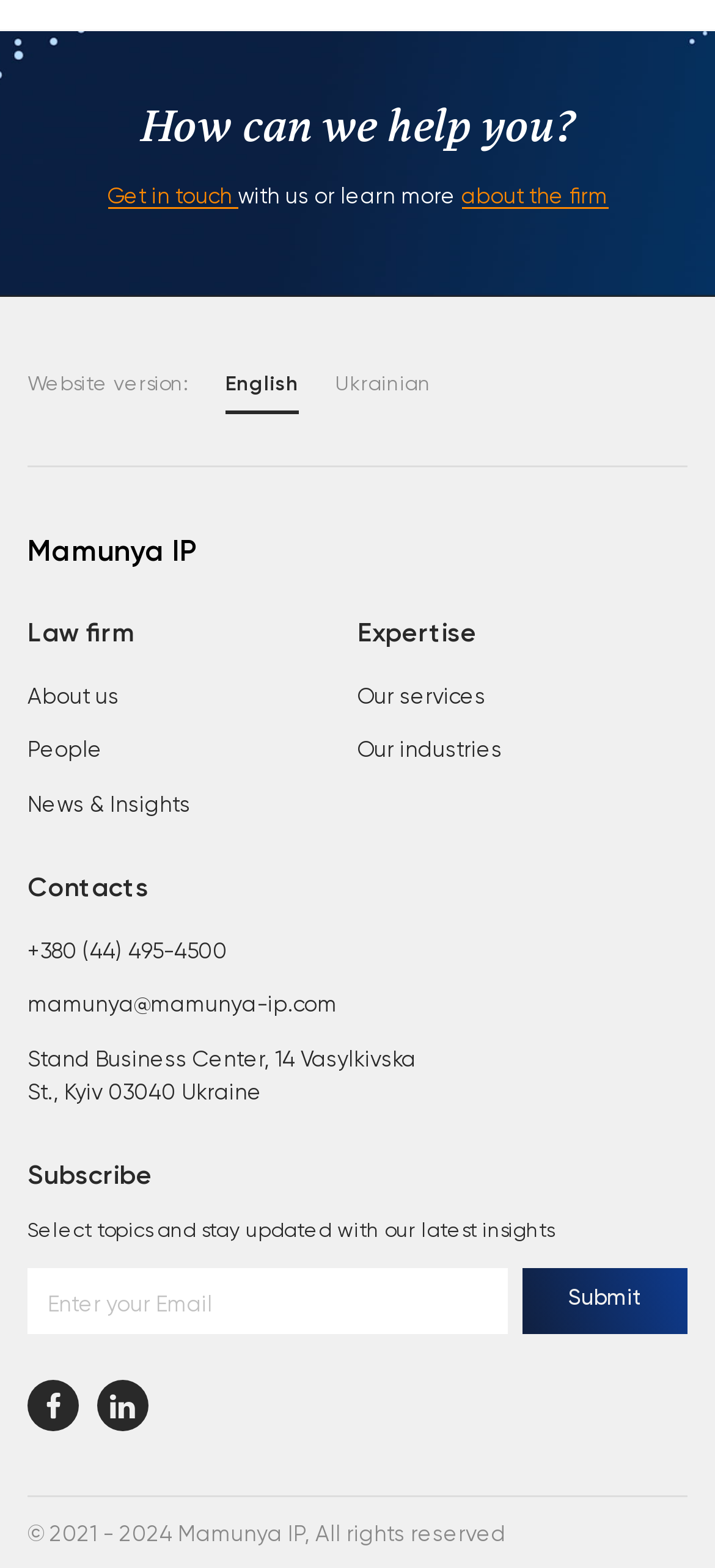What is the name of the law firm?
Refer to the image and give a detailed answer to the query.

The name of the law firm can be found in the heading element with the text 'Mamunya IP' located at the top of the webpage, with a bounding box coordinate of [0.038, 0.339, 0.962, 0.368].